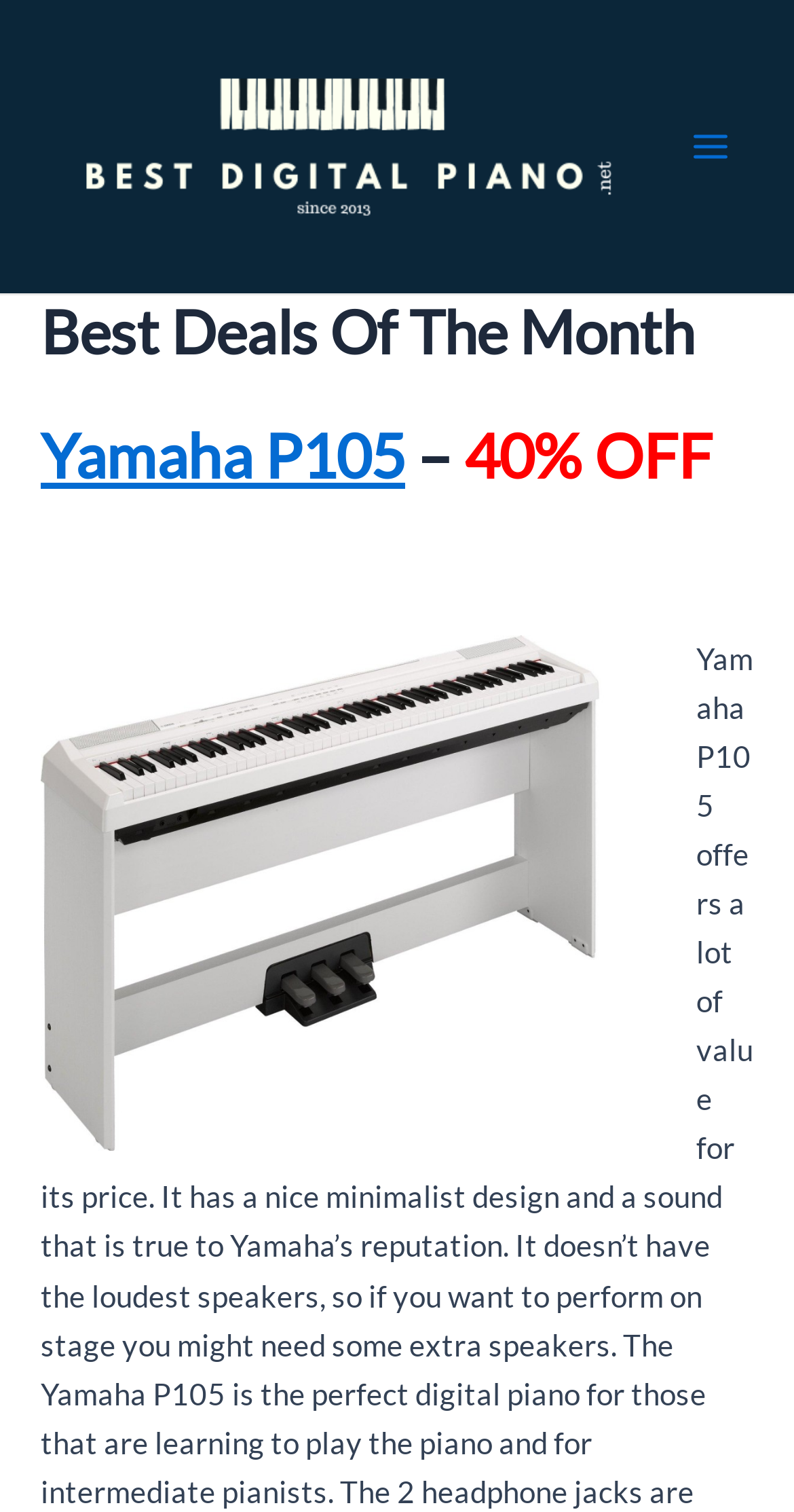Write an extensive caption that covers every aspect of the webpage.

The webpage is about the Yamaha P105 digital piano, with a prominent heading "Yamaha P105 – 40% OFF" at the top center of the page. Below this heading, there is a link to "Yamaha P105" on the left side. To the right of the link, there is a small non-descriptive text element containing a single whitespace character.

Above the heading, there is a larger heading "Best Deals Of The Month" that spans the entire width of the page. At the top left corner, there is a link to "Best Digital Piano.net" accompanied by an image with the same name. The image is slightly larger than the link.

On the top right corner, there is a button labeled "Main Menu" with an image inside it. The button is not expanded.

The main content of the page is an image of the Yamaha P105WH Digital Piano Review, which takes up most of the page's width and height, positioned below the headings and links.

There are no other notable UI elements or text on the page.